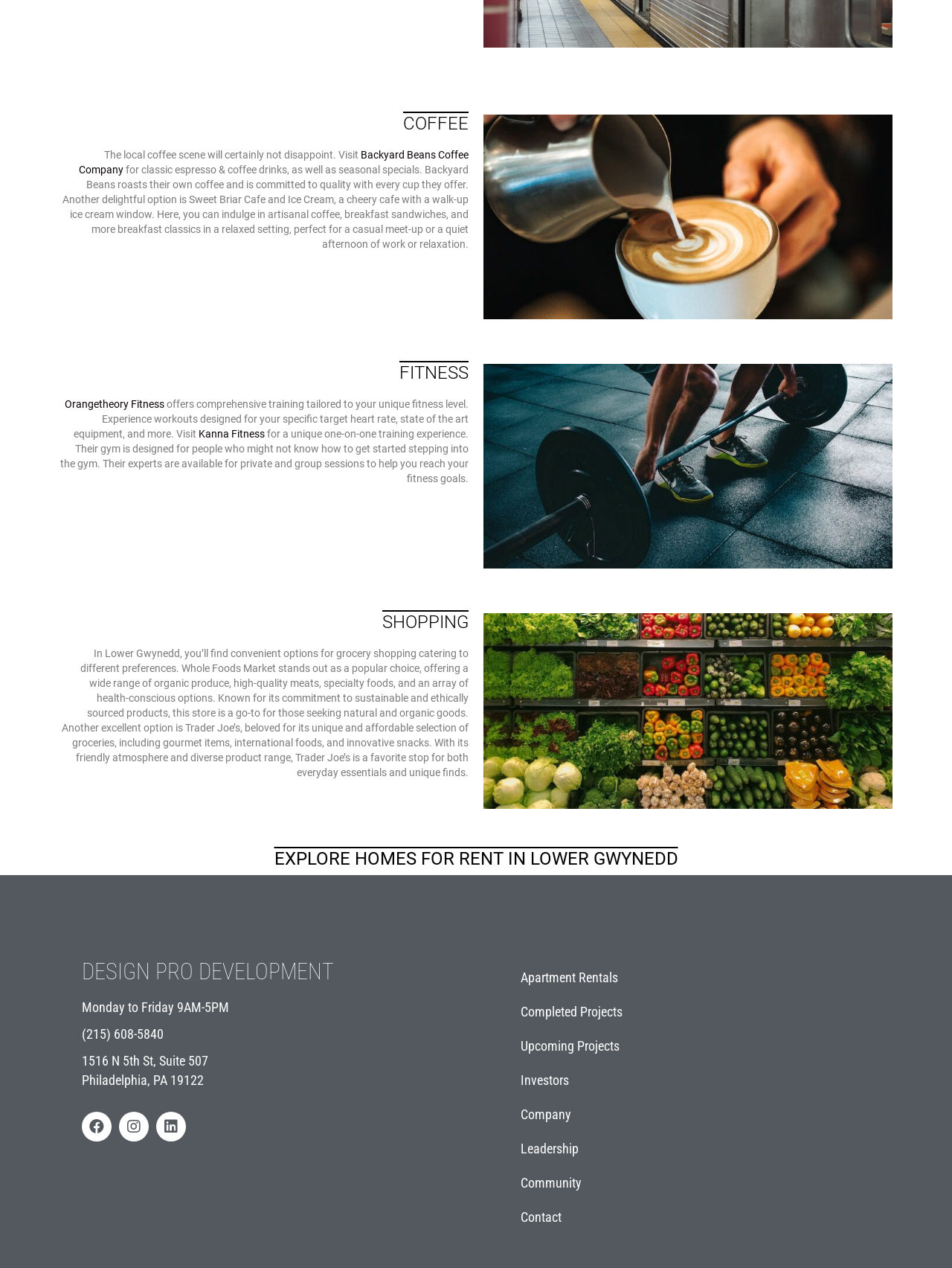Pinpoint the bounding box coordinates of the area that should be clicked to complete the following instruction: "Explore Orangetheory Fitness". The coordinates must be given as four float numbers between 0 and 1, i.e., [left, top, right, bottom].

[0.068, 0.314, 0.173, 0.323]